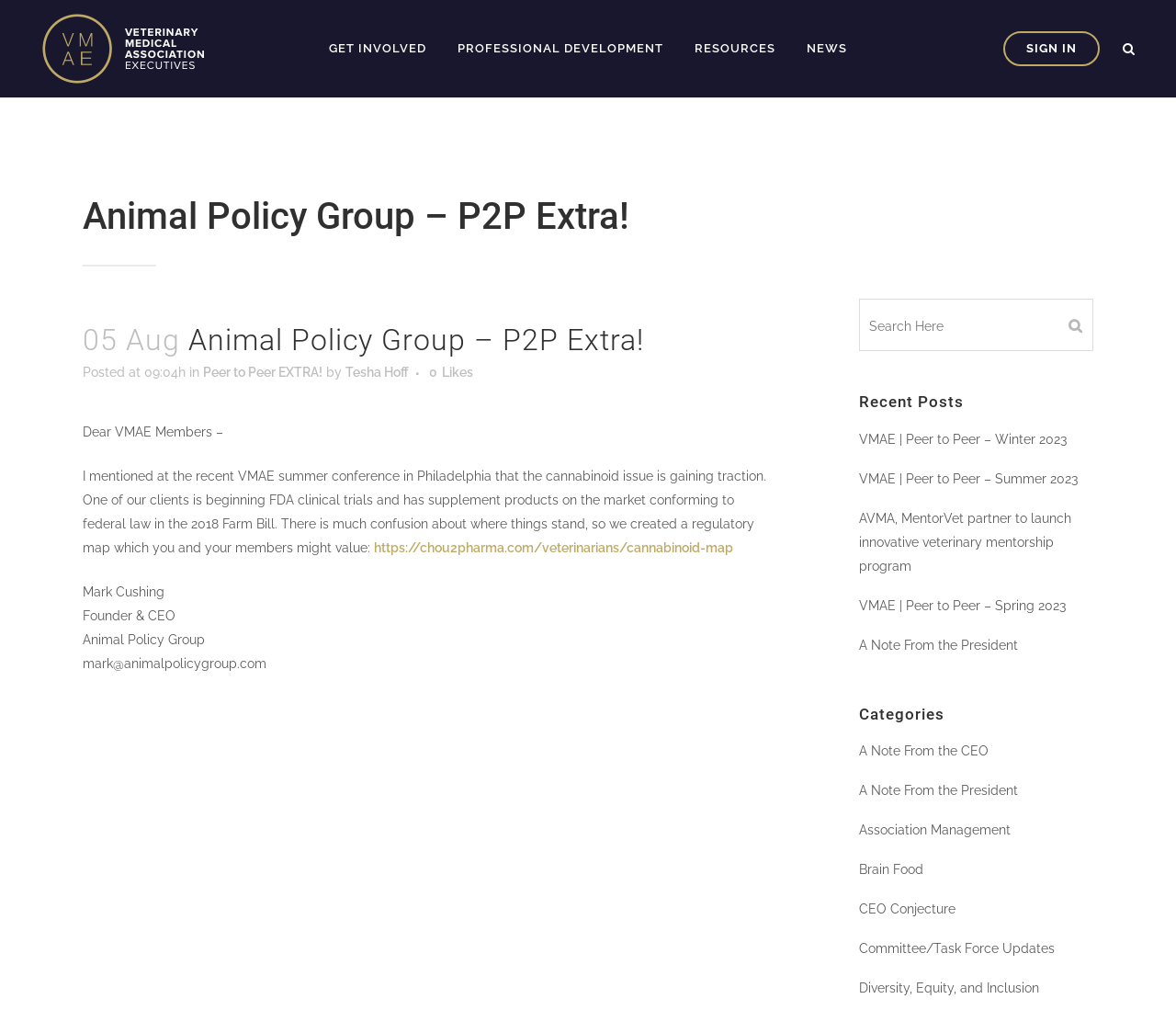Please determine the bounding box coordinates of the element's region to click in order to carry out the following instruction: "Sign in". The coordinates should be four float numbers between 0 and 1, i.e., [left, top, right, bottom].

[0.853, 0.03, 0.935, 0.065]